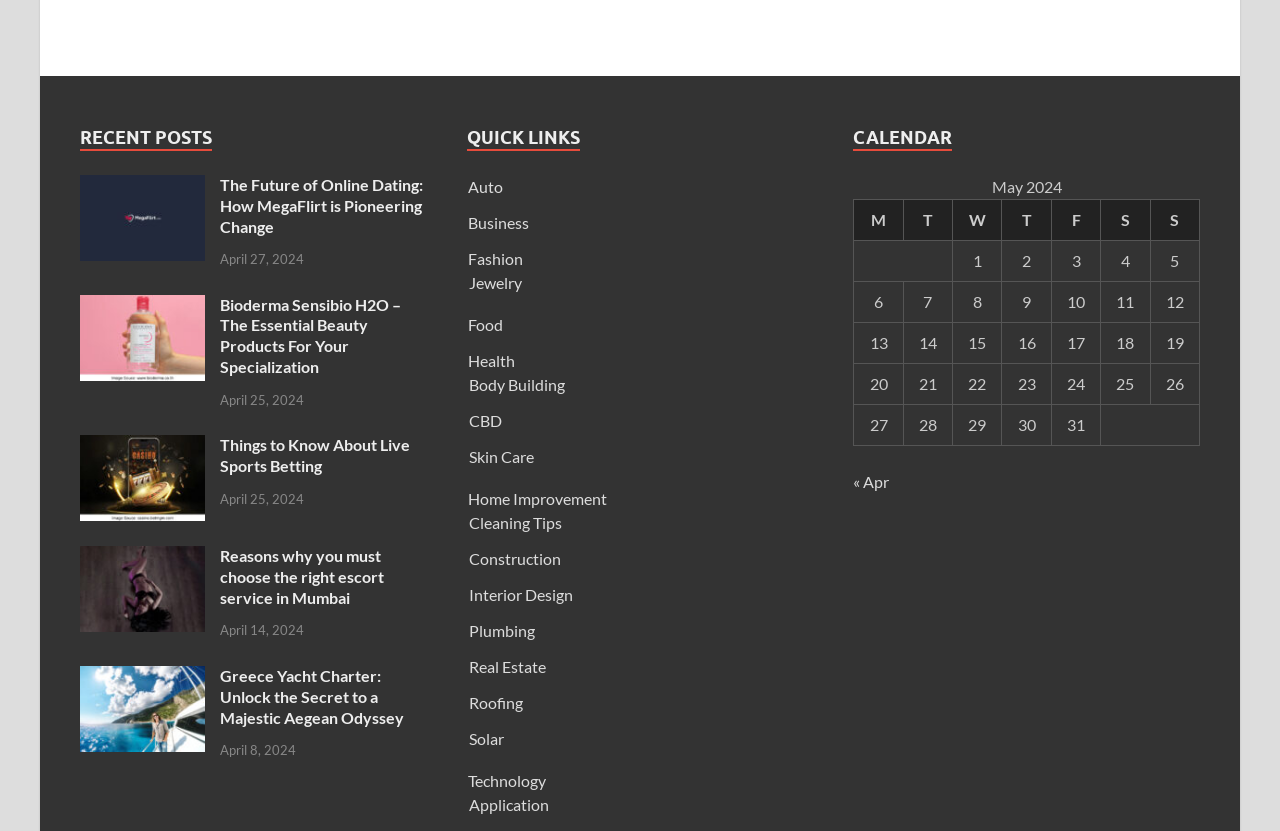Locate the bounding box coordinates of the element's region that should be clicked to carry out the following instruction: "Click on the 'RECENT POSTS' heading". The coordinates need to be four float numbers between 0 and 1, i.e., [left, top, right, bottom].

[0.062, 0.151, 0.166, 0.182]